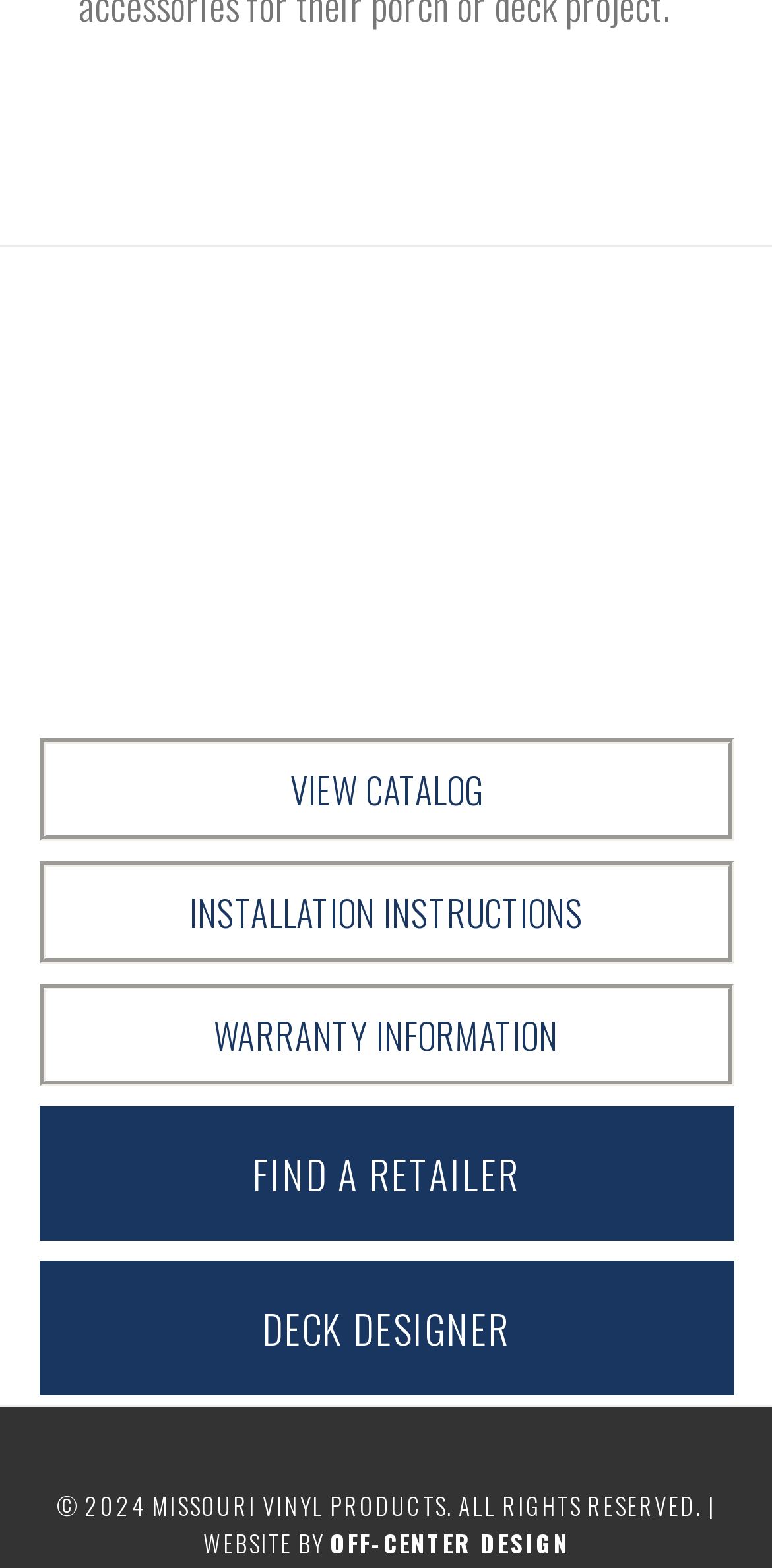What is the name of the company?
Using the visual information, answer the question in a single word or phrase.

Missouri Vinyl Products